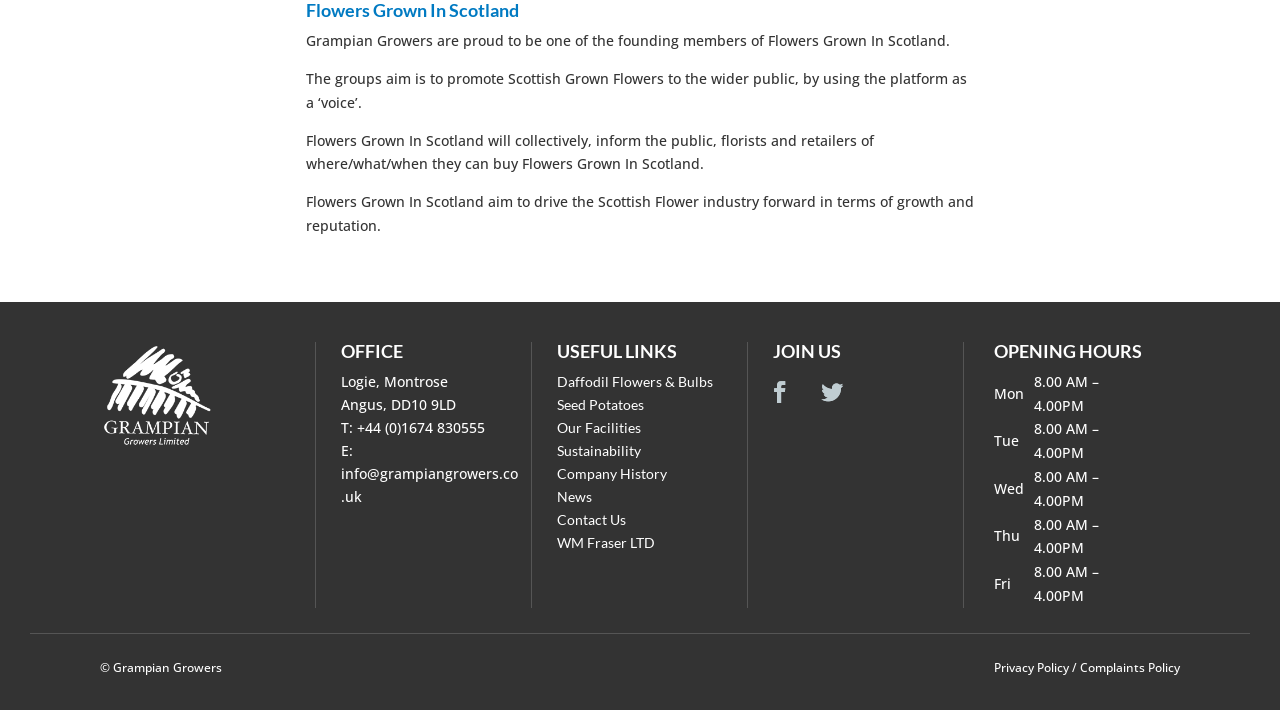What are the opening hours of the office?
Please use the image to provide an in-depth answer to the question.

The opening hours of the office can be found in the layout table under the 'OPENING HOURS' heading, which provides the hours for each day of the week.